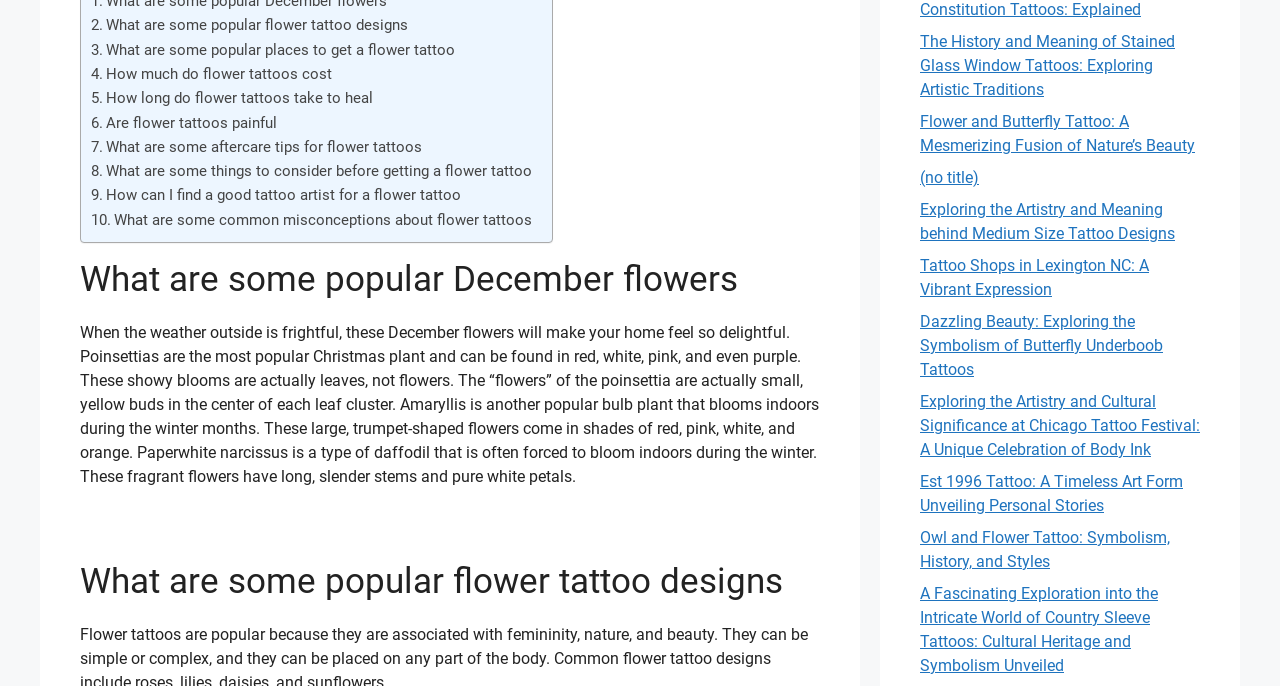Given the element description, predict the bounding box coordinates in the format (top-left x, top-left y, bottom-right x, bottom-right y), using floating point numbers between 0 and 1: (no title)

[0.719, 0.245, 0.765, 0.273]